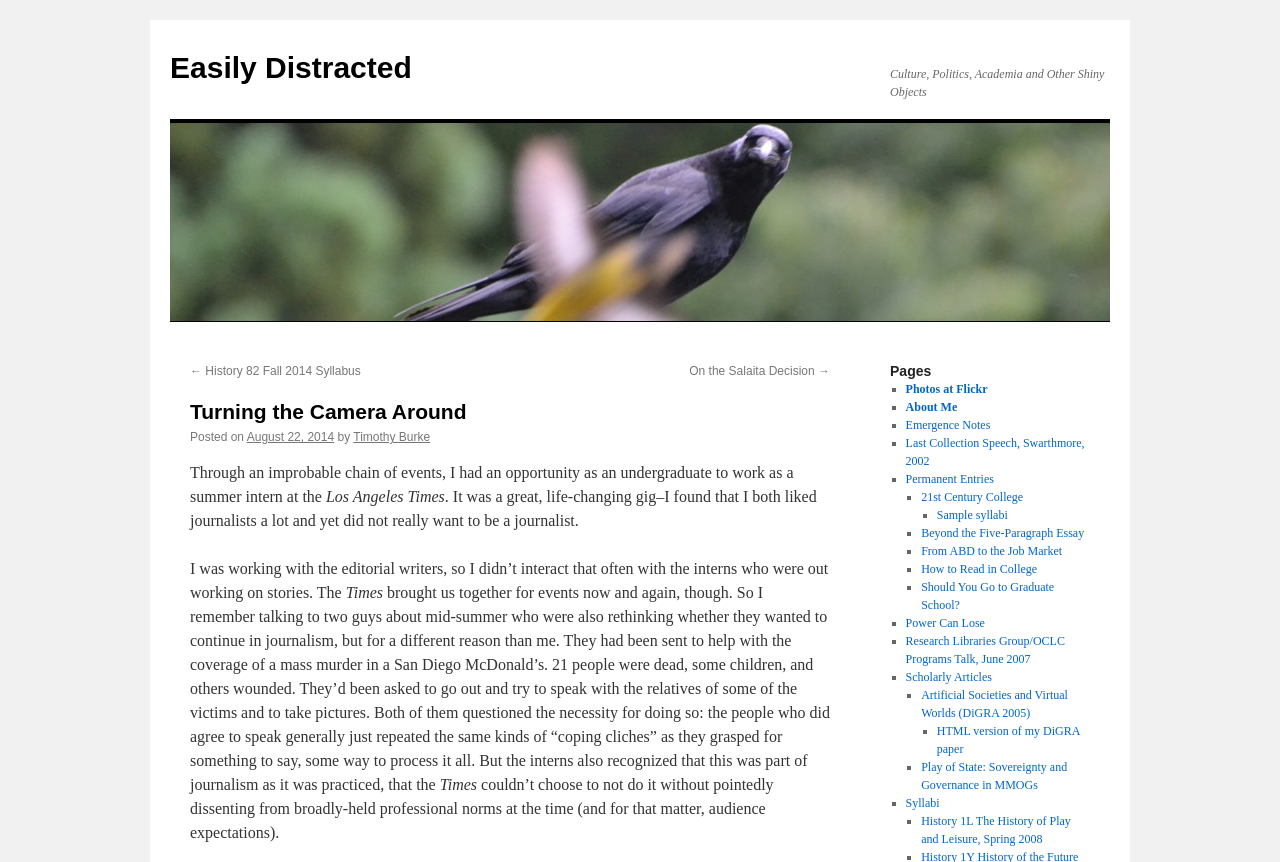Please answer the following question using a single word or phrase: 
What is the purpose of the 'Pages' section on the website?

To provide links to other pages